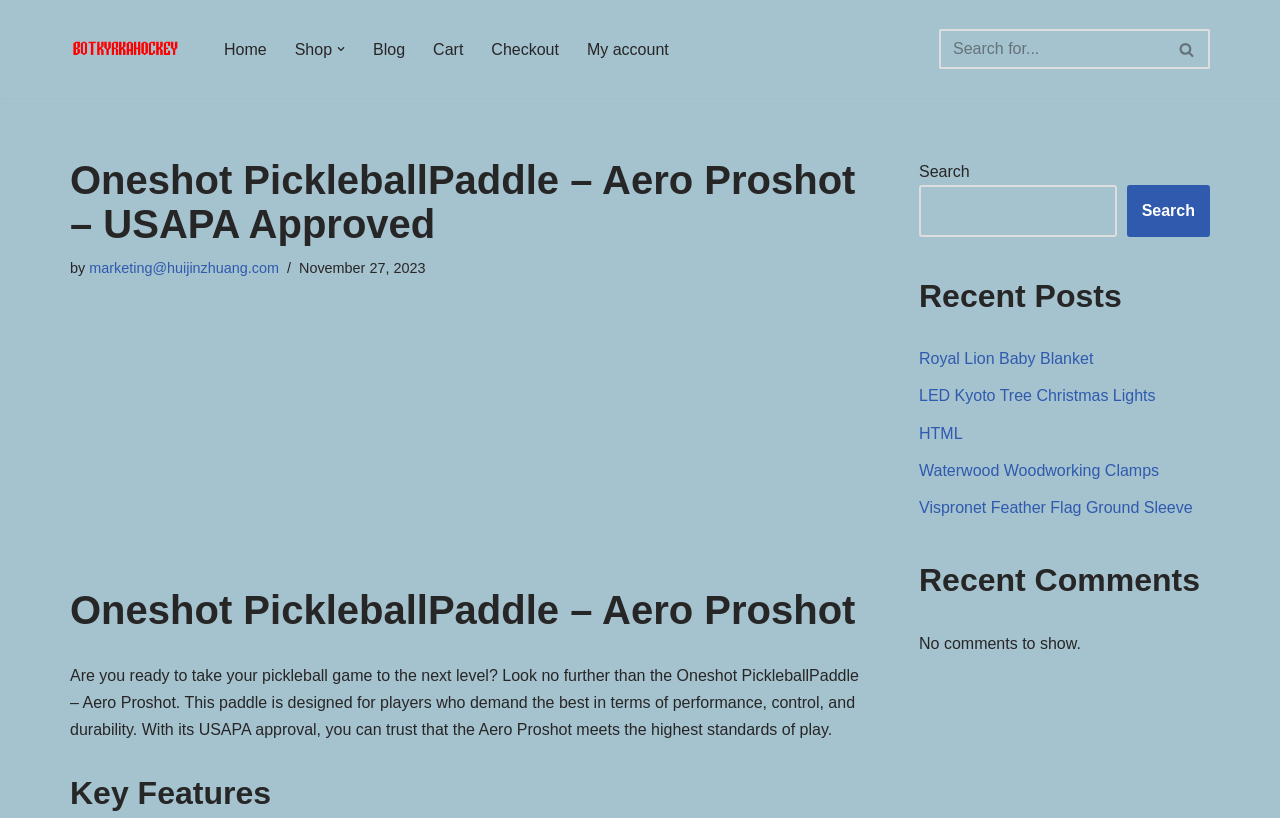Are there any comments on the webpage?
Refer to the image and provide a thorough answer to the question.

I searched for elements related to comments and found a static text element with the text 'No comments to show.', which indicates that there are no comments on the webpage.